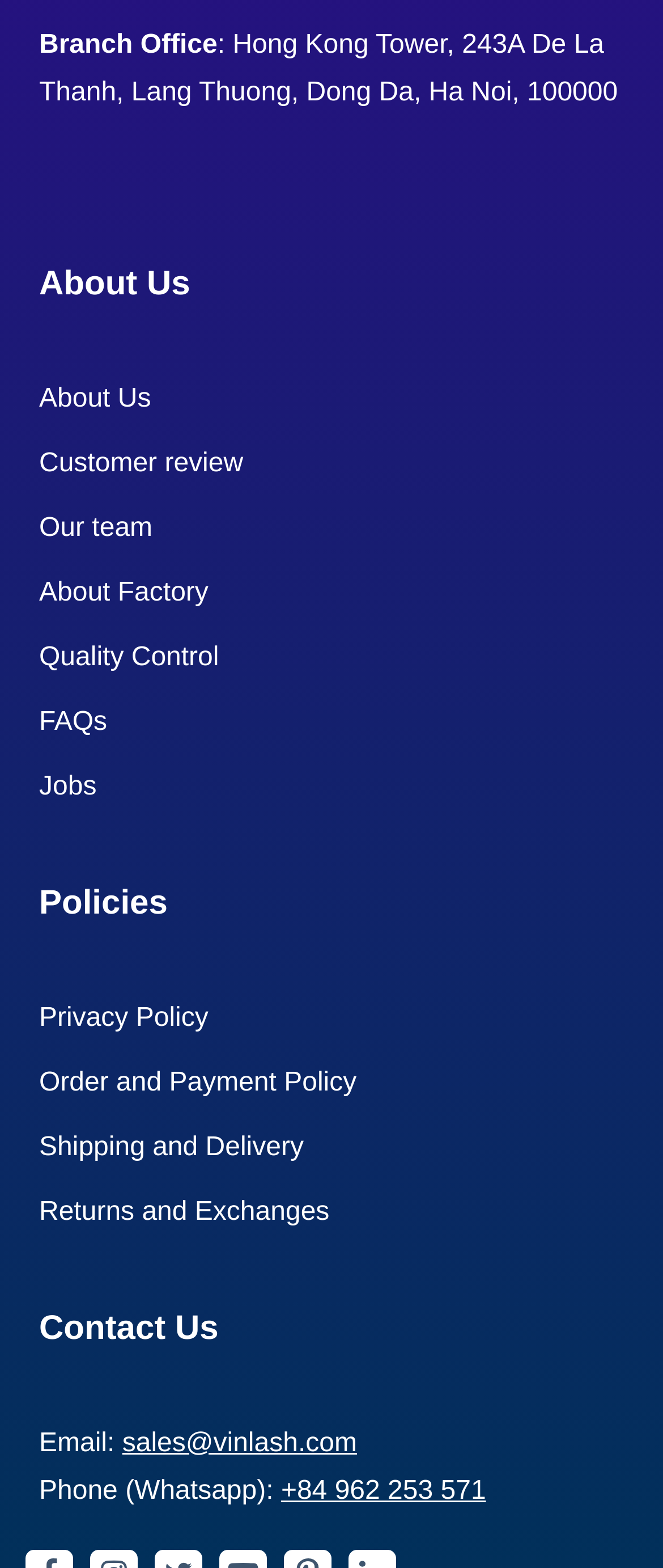What is the phone number for contact?
Using the image, give a concise answer in the form of a single word or short phrase.

+84 962 253 571